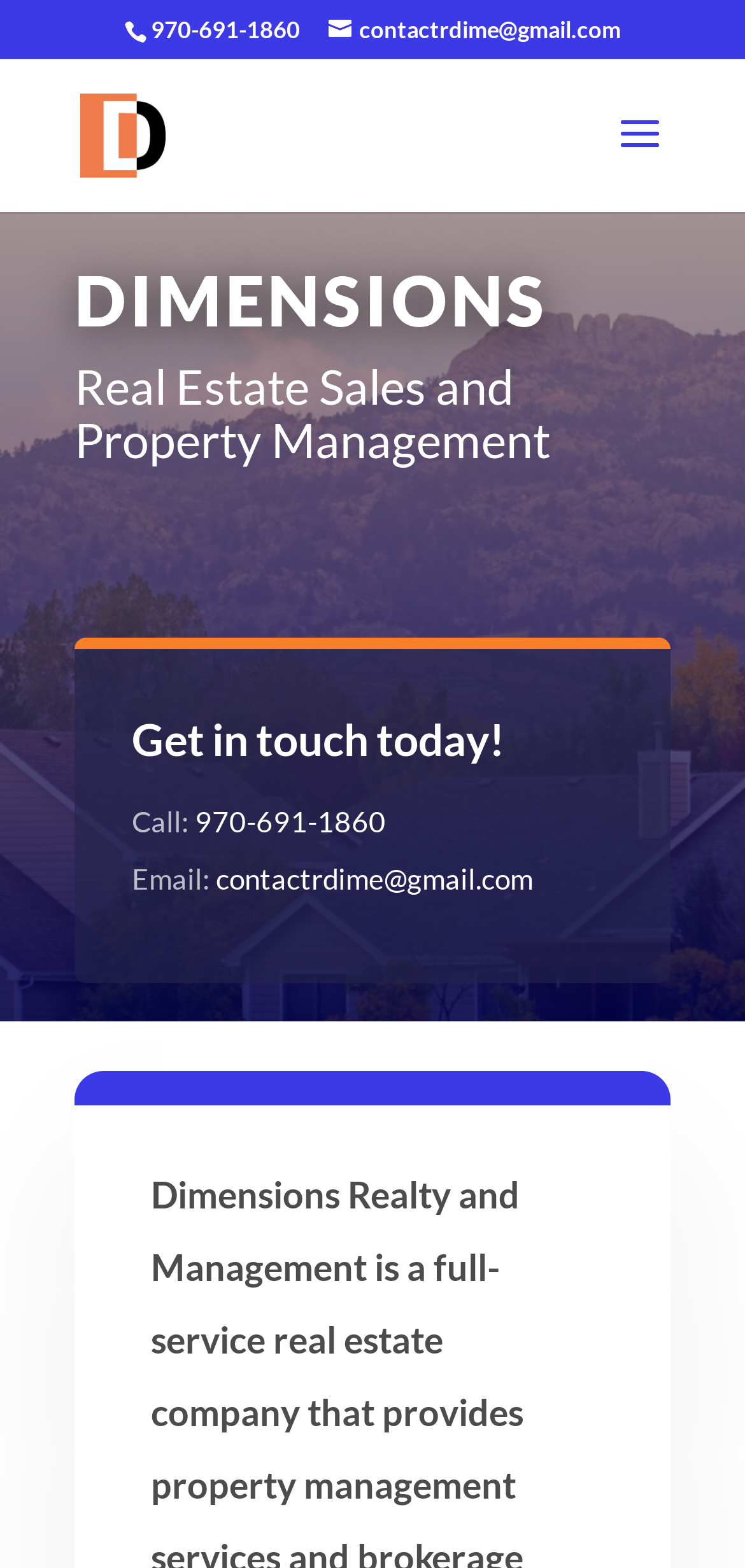What is the purpose of the 'Get in touch today!' section?
Observe the image and answer the question with a one-word or short phrase response.

To contact the company